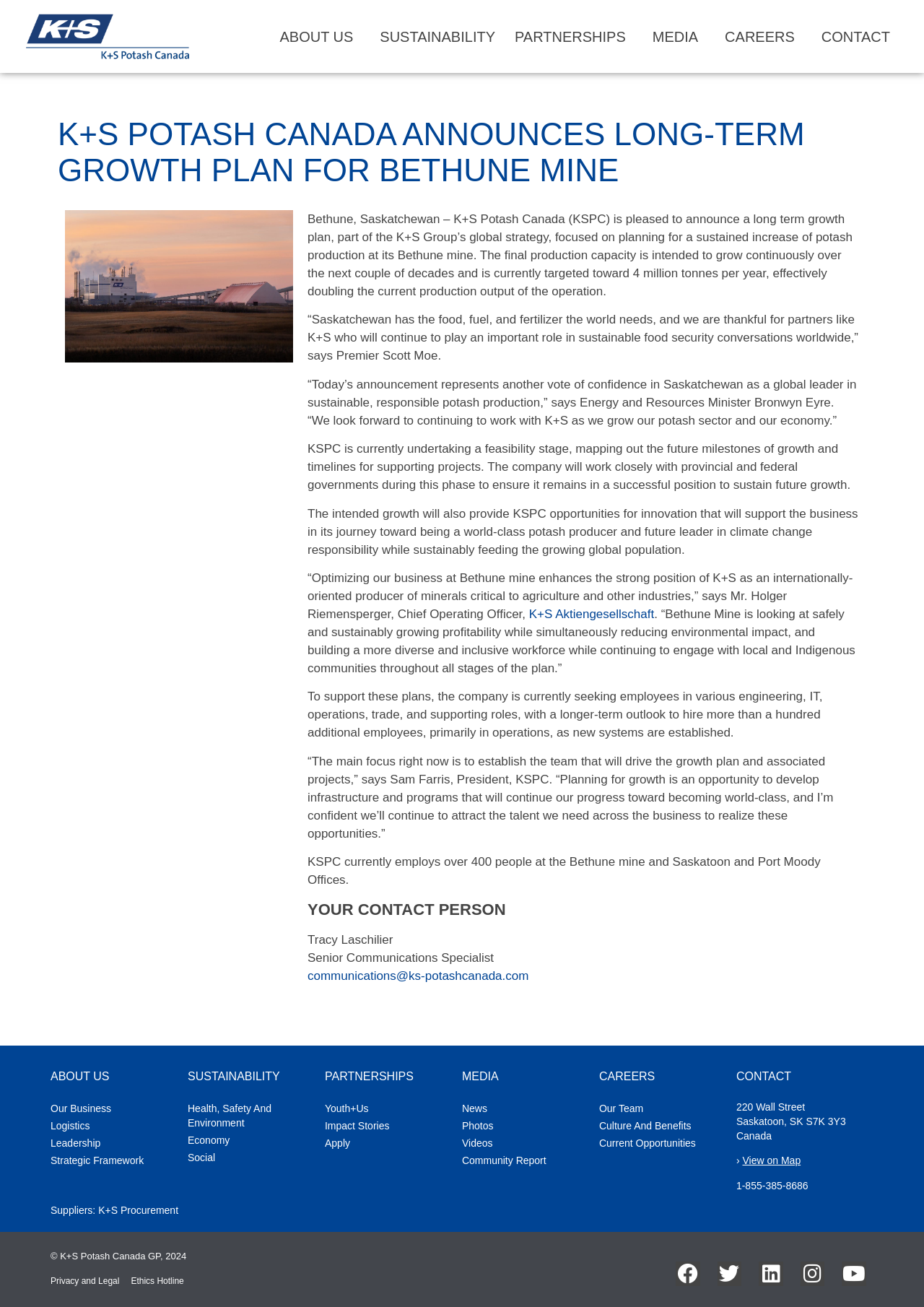What is the name of the company announcing a long-term growth plan?
Using the image as a reference, give a one-word or short phrase answer.

K+S Potash Canada